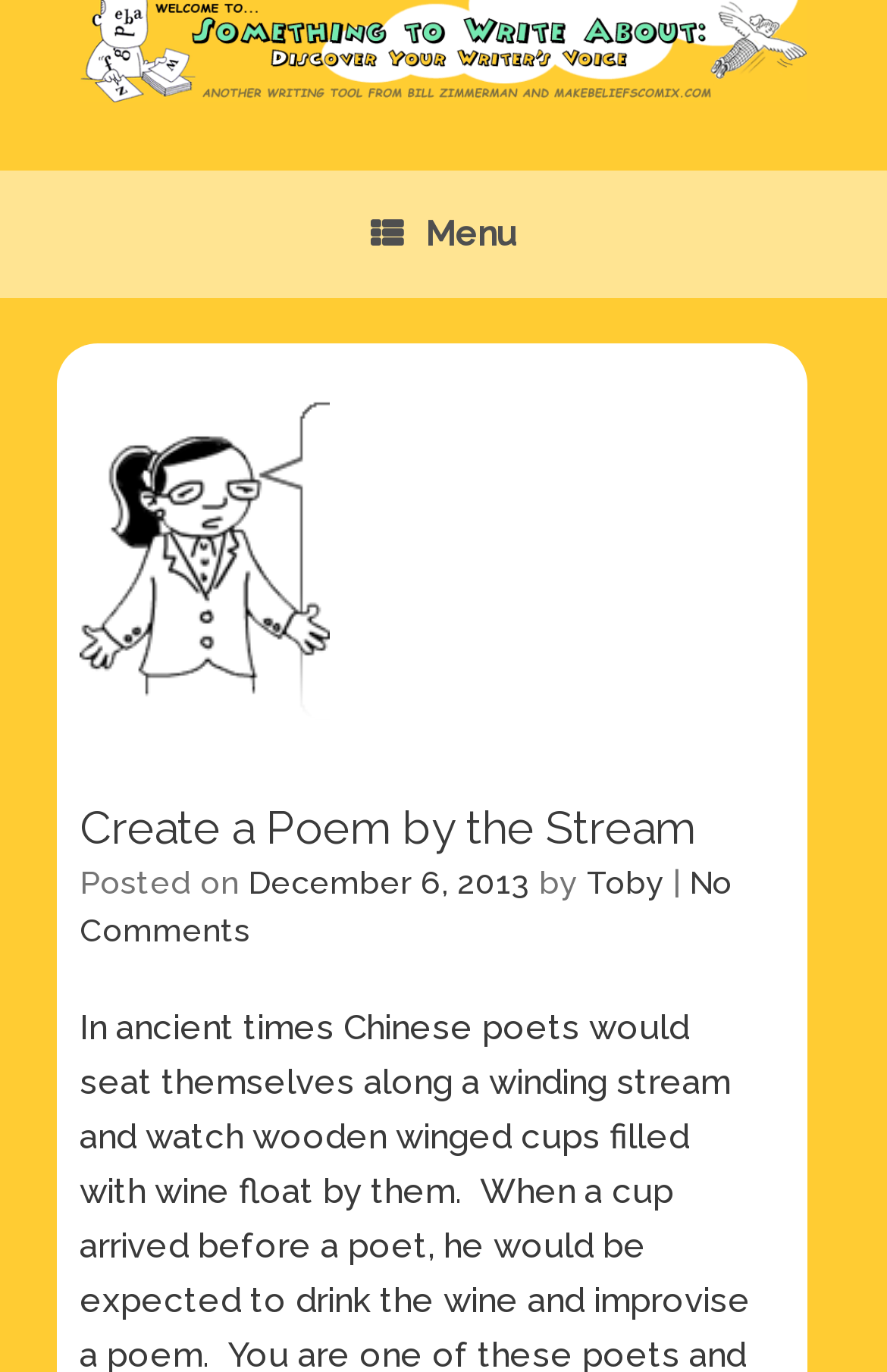What is the purpose of the ' Menu' link?
Please respond to the question with as much detail as possible.

I inferred the purpose of the ' Menu' link by looking at its icon and its position on the webpage, which suggests that it is a menu button that can be clicked to open a menu.